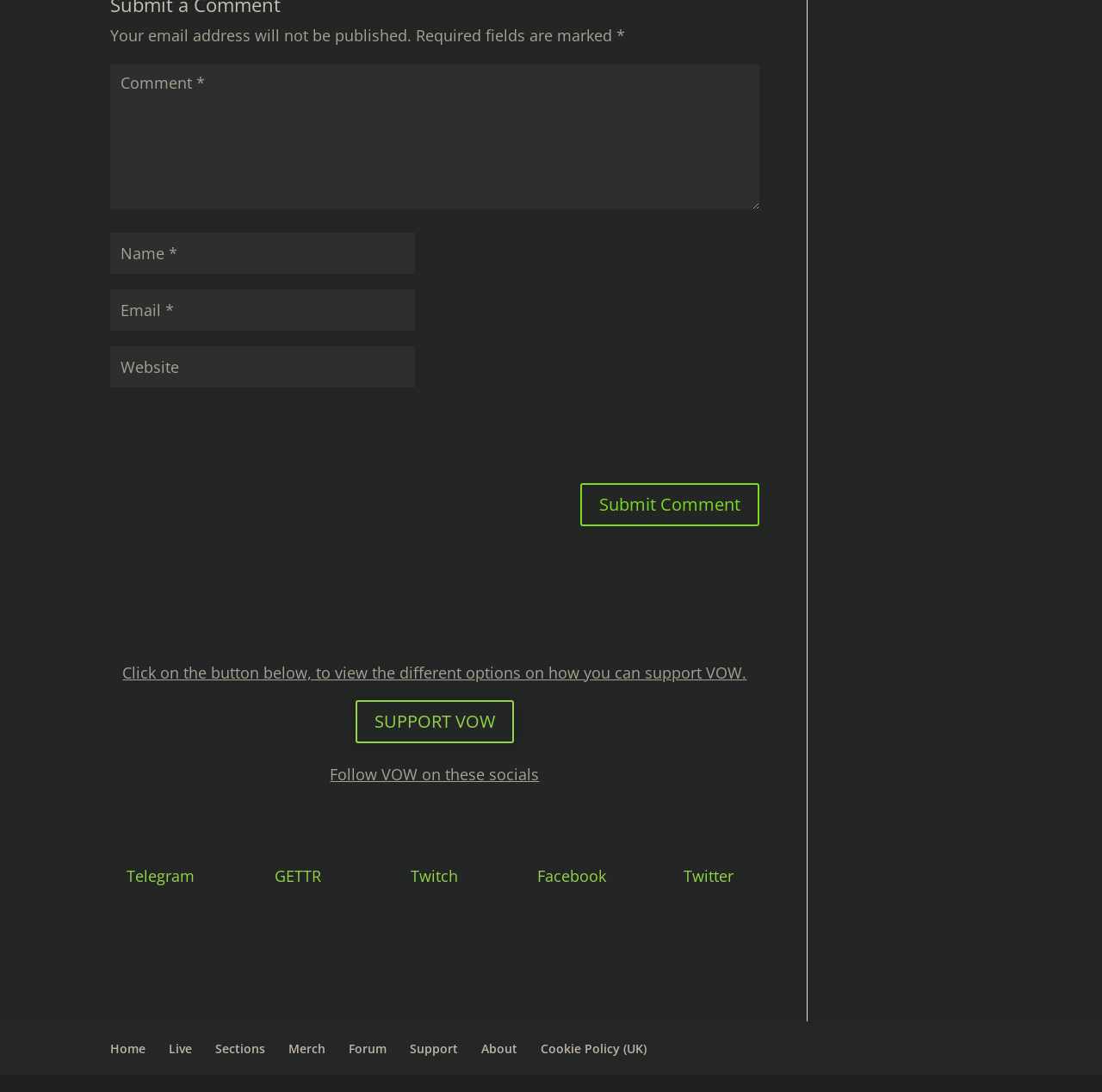Find the bounding box coordinates of the clickable area that will achieve the following instruction: "Click the Submit Comment button".

[0.527, 0.442, 0.689, 0.482]